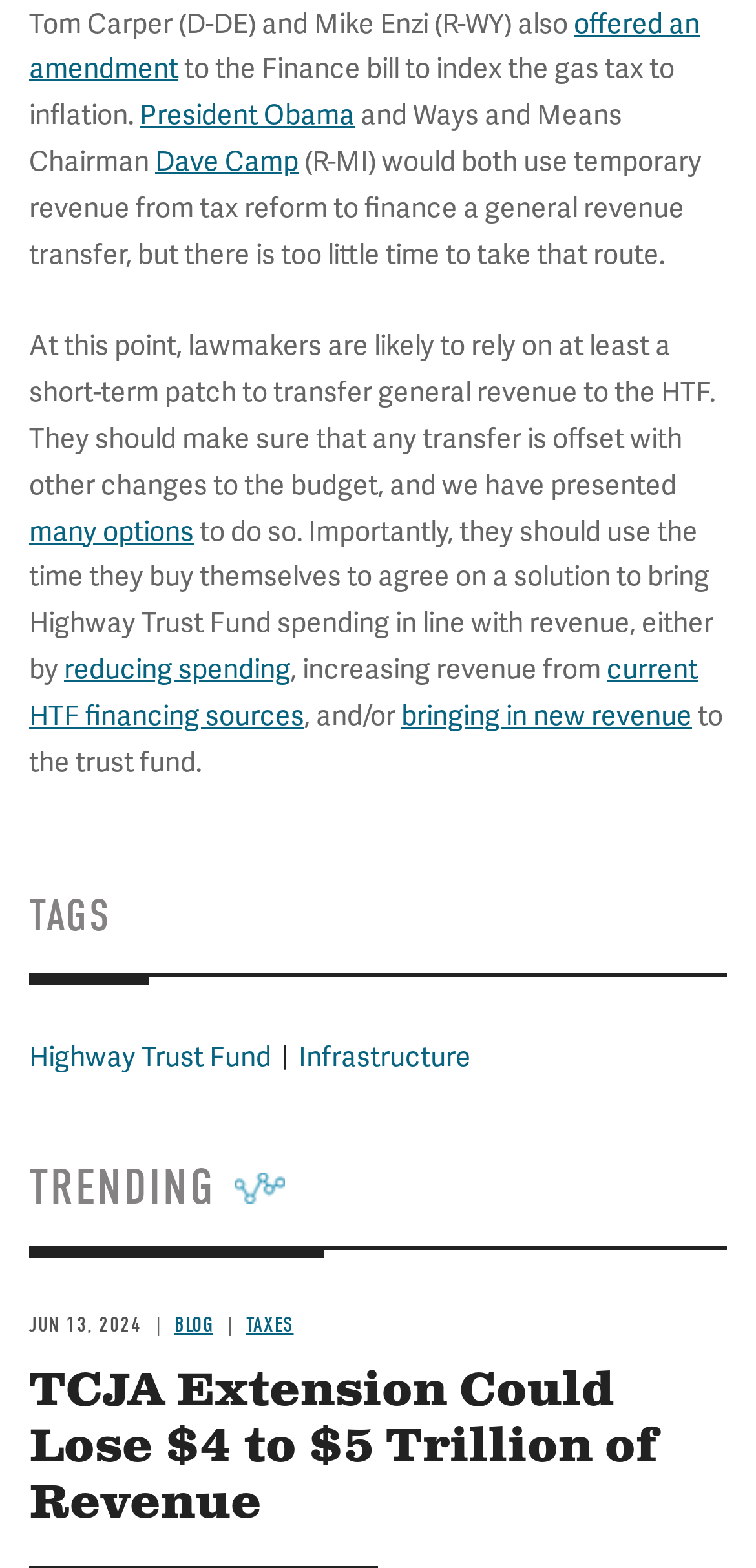What is the topic of the article?
Answer the question with a single word or phrase by looking at the picture.

Highway Trust Fund